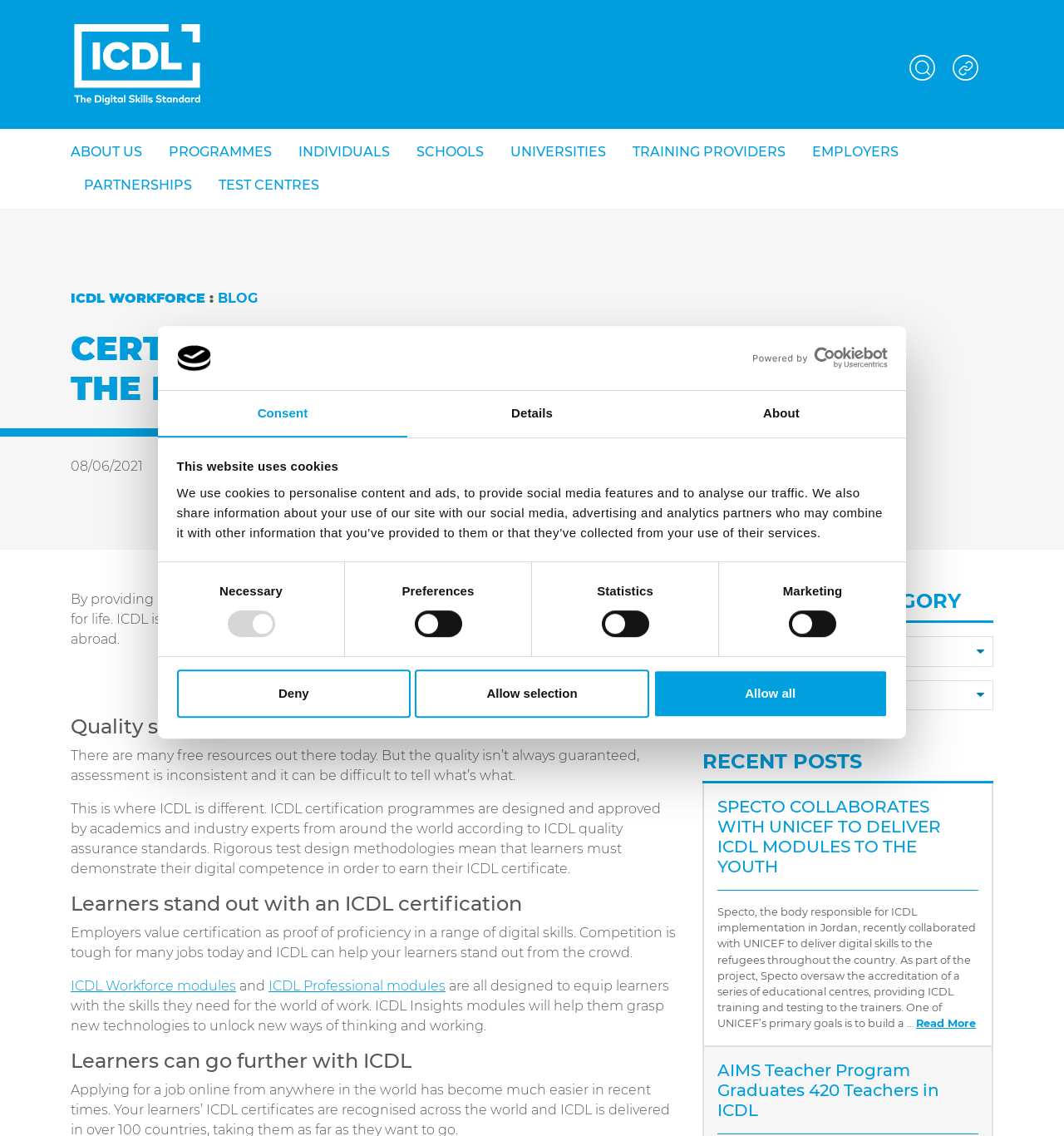Determine the bounding box coordinates of the clickable element to complete this instruction: "Click the 'Deny' button". Provide the coordinates in the format of four float numbers between 0 and 1, [left, top, right, bottom].

[0.166, 0.59, 0.385, 0.633]